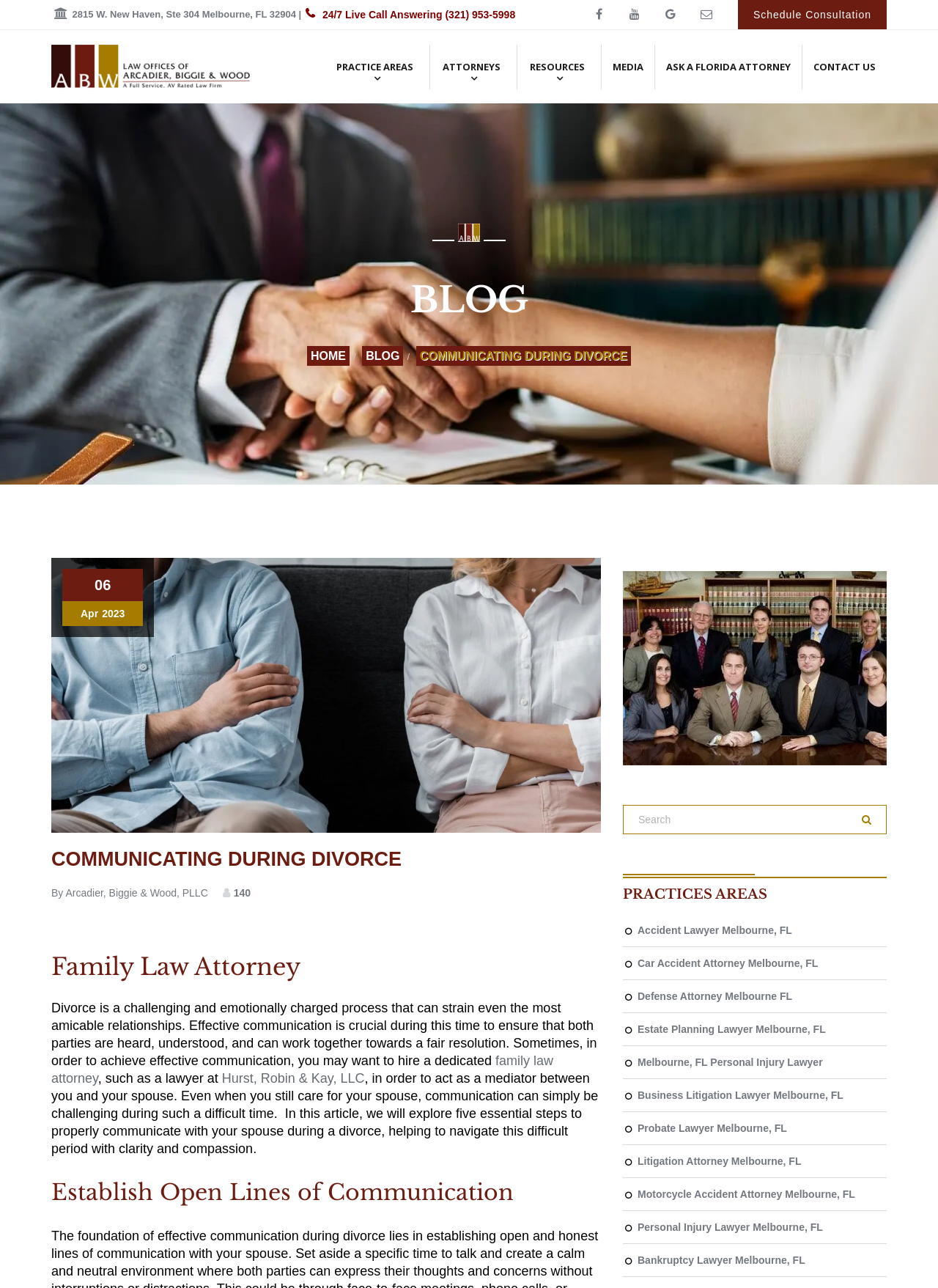Please find the bounding box coordinates of the clickable region needed to complete the following instruction: "Learn about family law attorneys". The bounding box coordinates must consist of four float numbers between 0 and 1, i.e., [left, top, right, bottom].

[0.055, 0.433, 0.641, 0.647]